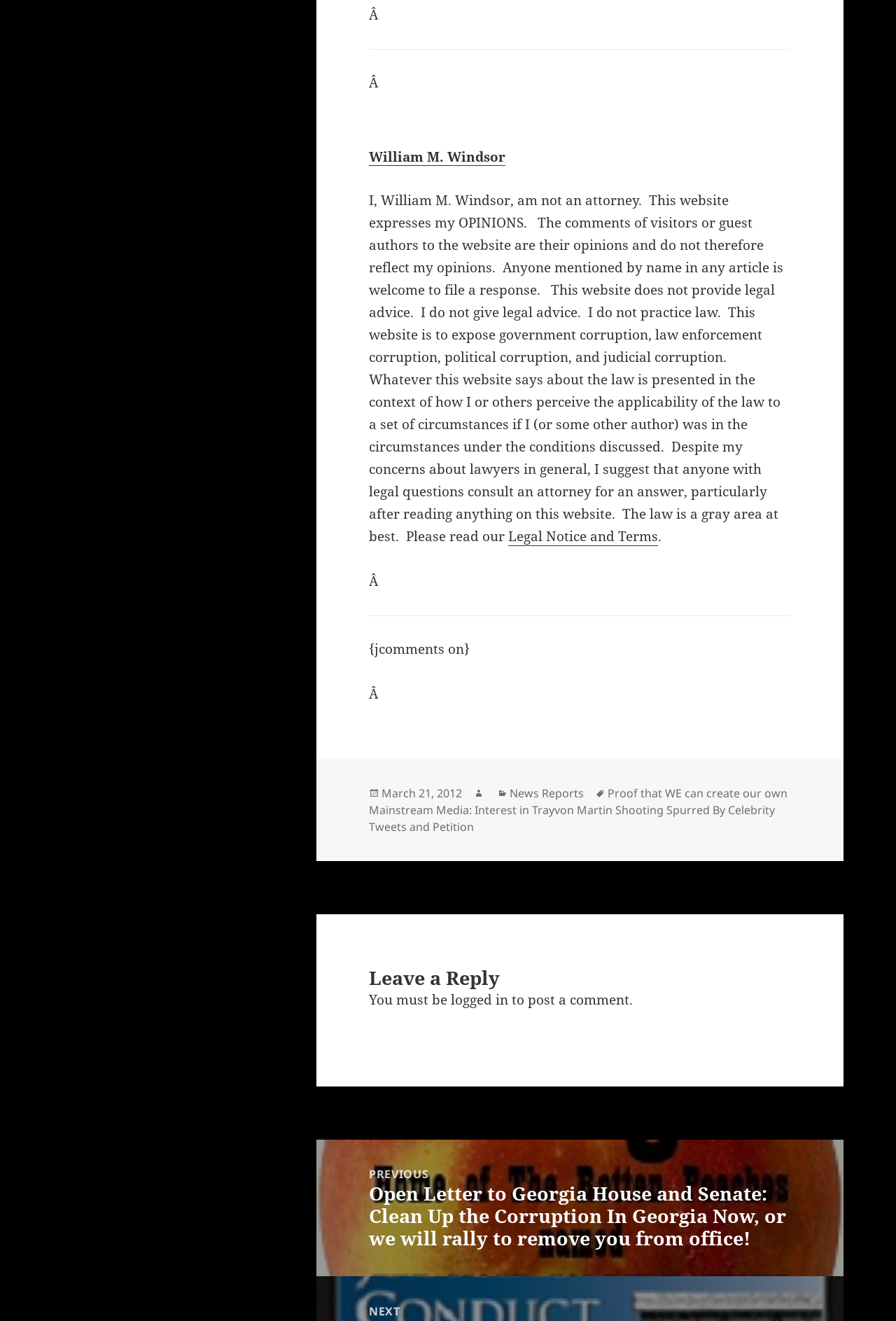Utilize the details in the image to thoroughly answer the following question: What is the purpose of this website?

The answer can be found in the static text element which states that 'This website is to expose government corruption, law enforcement corruption, political corruption, and judicial corruption', indicating that the purpose of this website is to expose corruption.